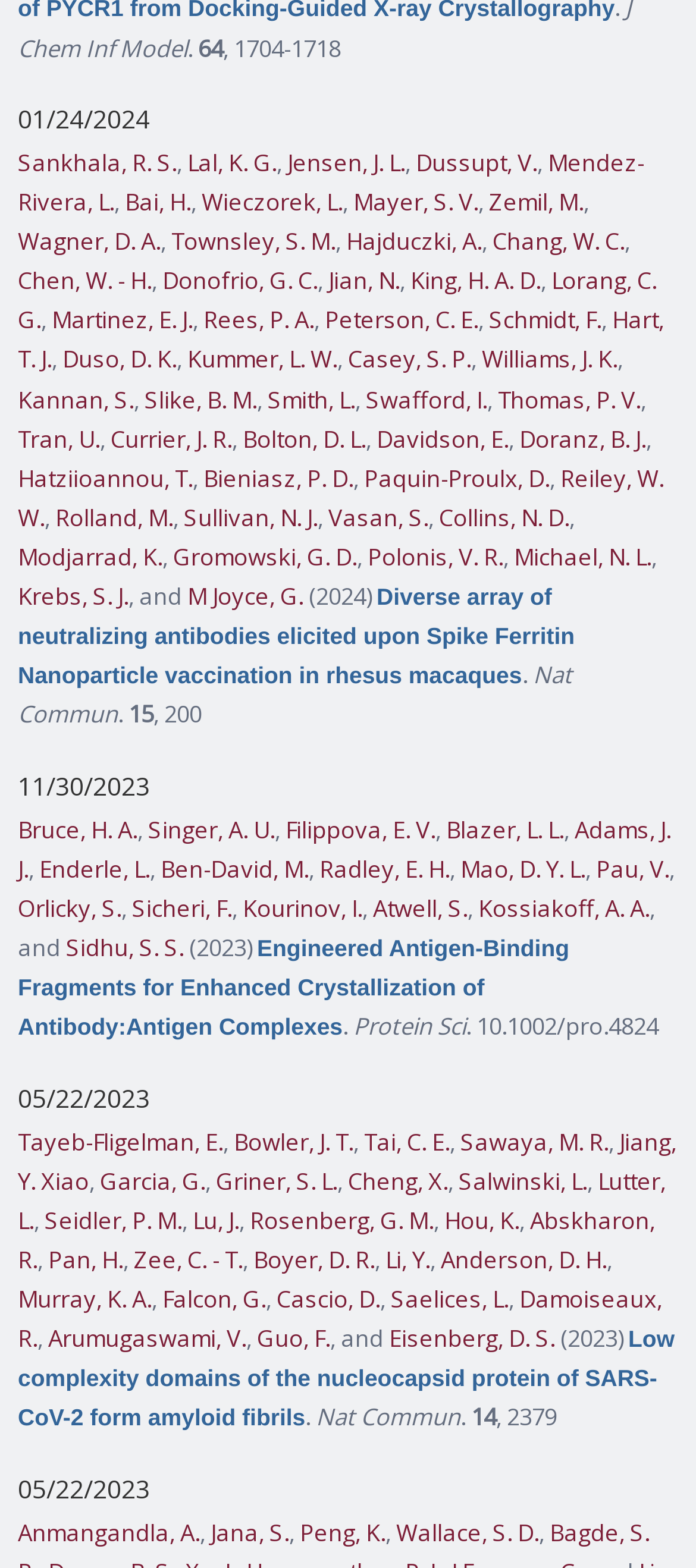What is the journal name of the article 'Diverse array of neutralizing antibodies elicited upon Spike Ferritin Nanoparticle vaccination in rhesus macaques'?
Answer the question with a detailed and thorough explanation.

I found the journal name by looking at the static text element with the text 'Nat Commun' which is located below the article title and above the volume and page numbers.